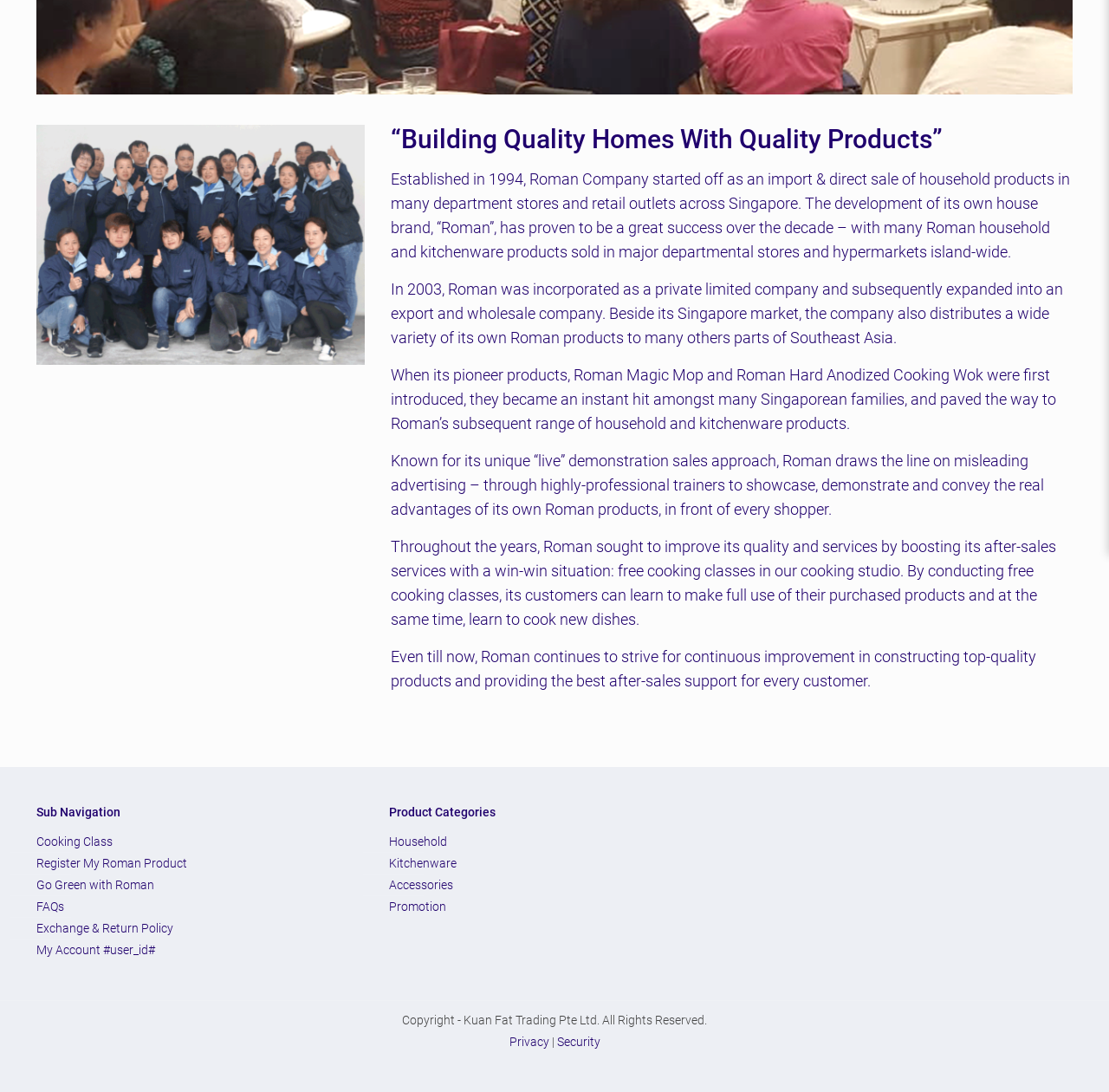Based on the provided description, "Cooking Class", find the bounding box of the corresponding UI element in the screenshot.

[0.033, 0.761, 0.324, 0.781]